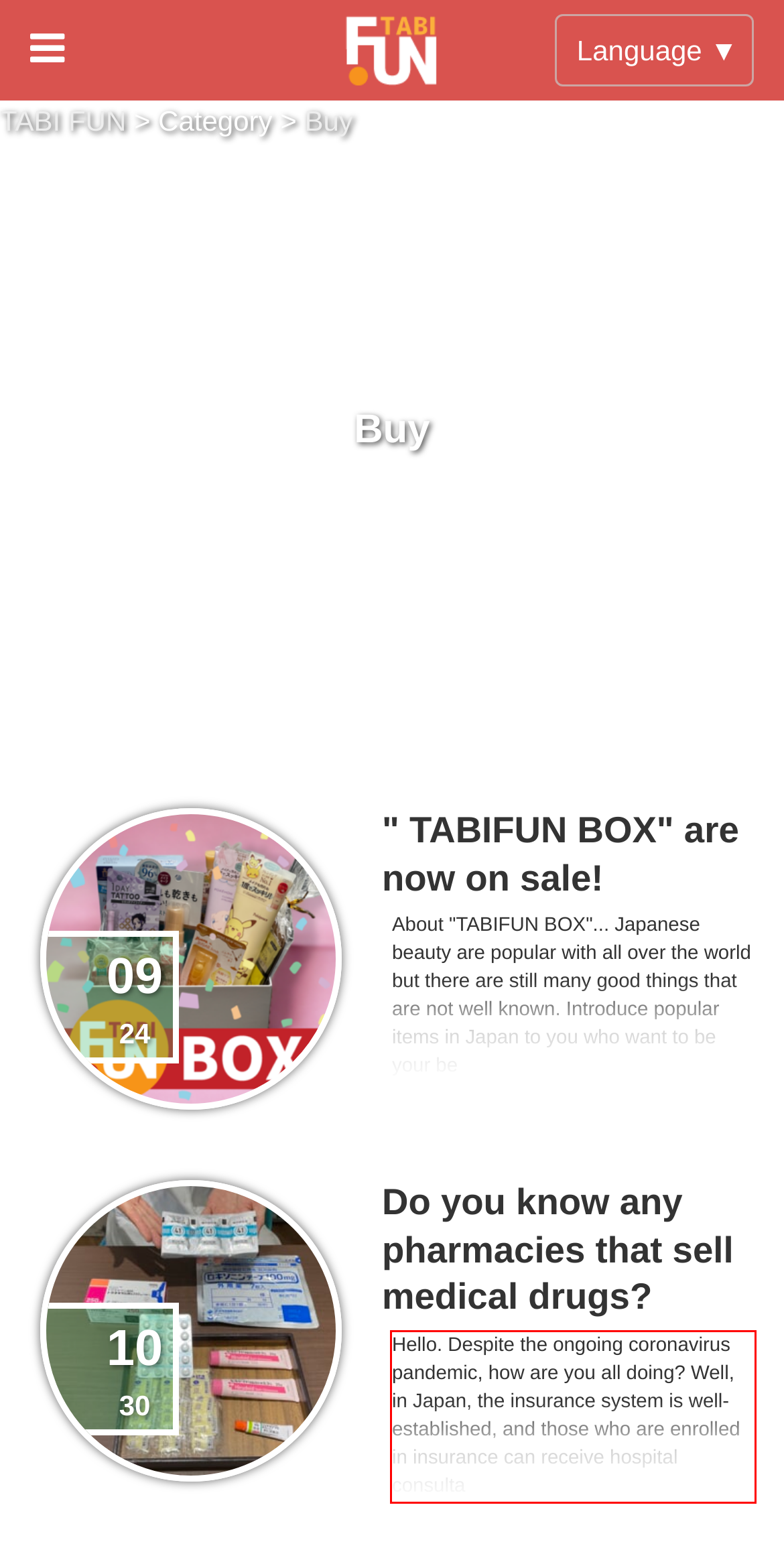Using the provided screenshot, read and generate the text content within the red-bordered area.

Hello. Despite the ongoing coronavirus pandemic, how are you all doing? Well, in Japan, the insurance system is well-established, and those who are enrolled in insurance can receive hospital consulta